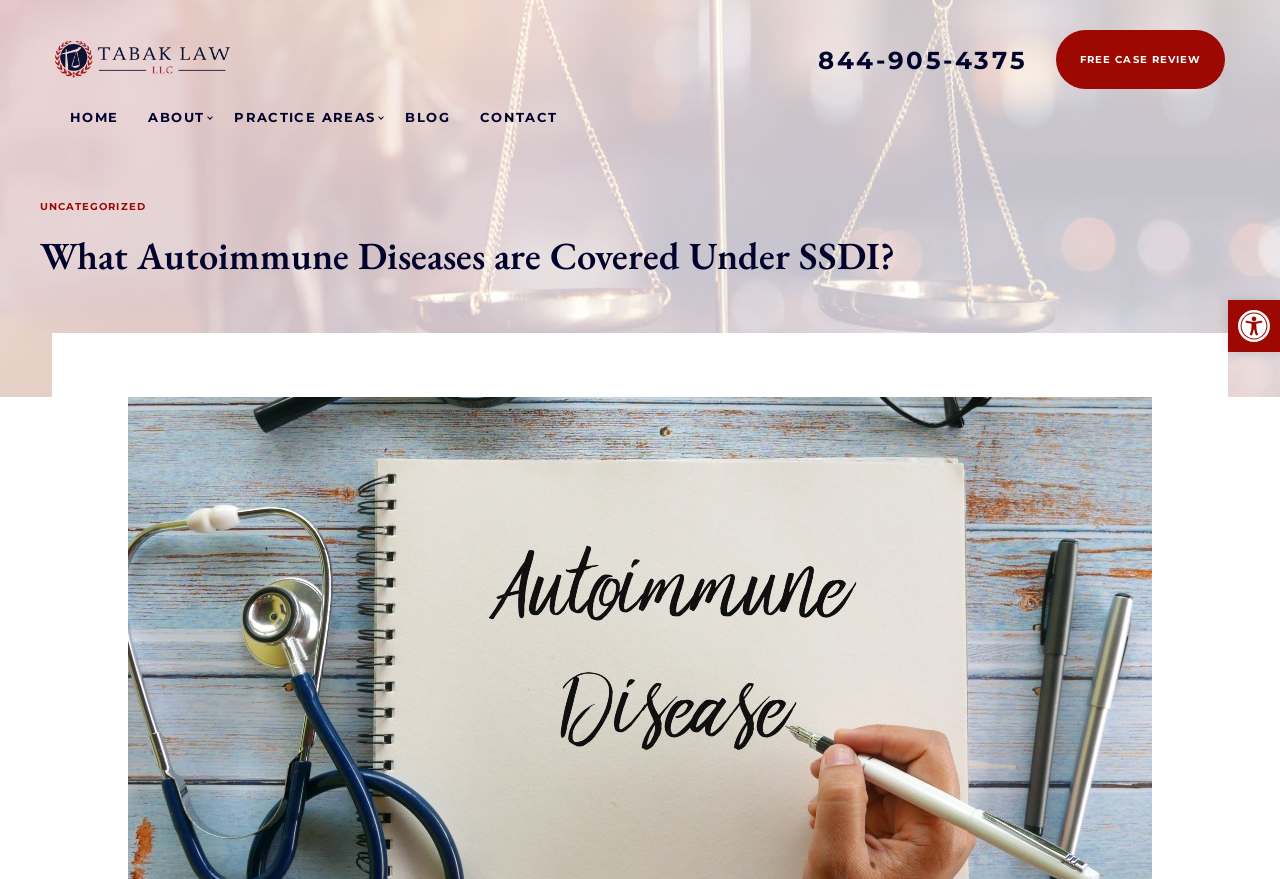What is the company name?
Based on the image, answer the question with a single word or brief phrase.

Tabak Law, LLC